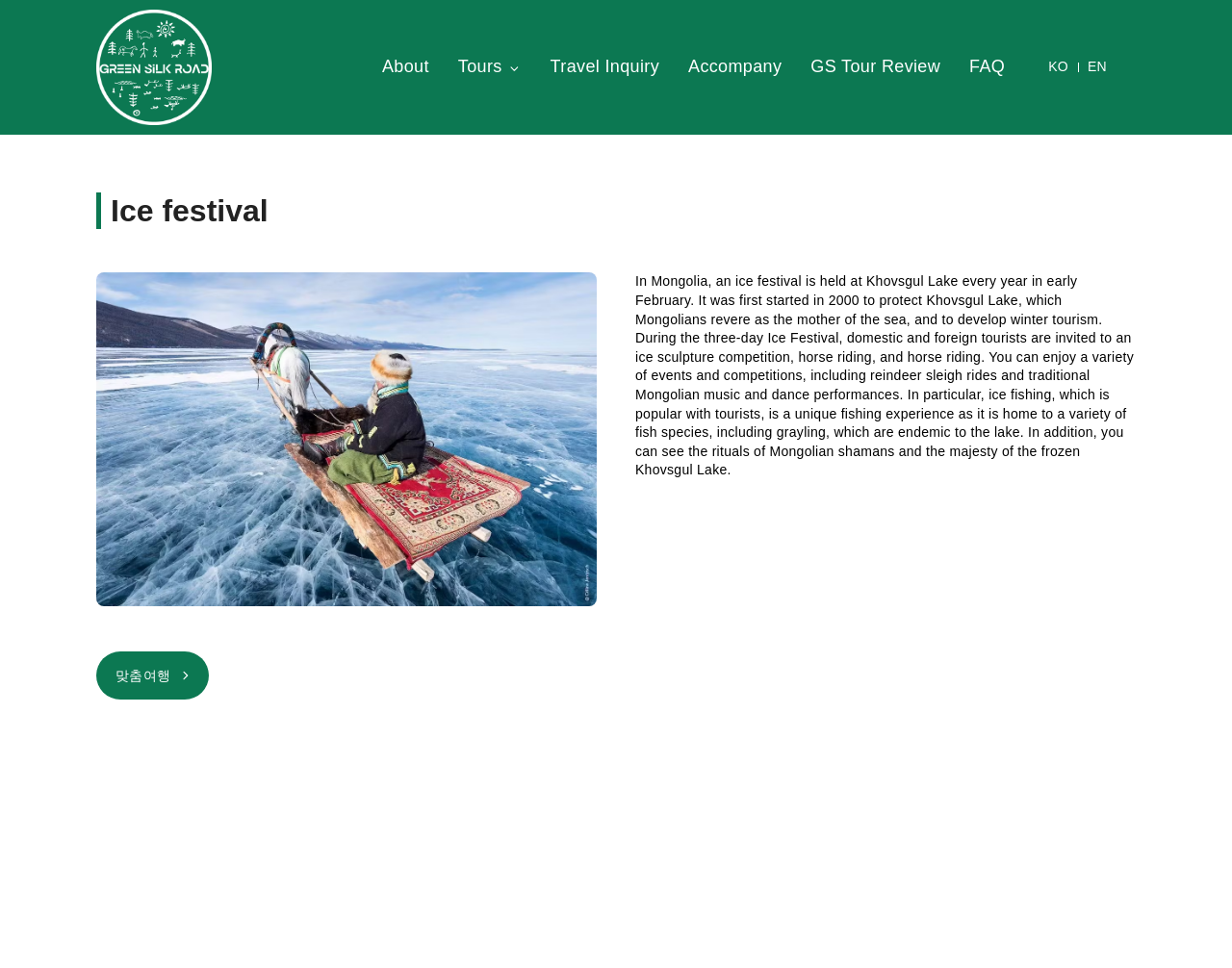Generate a detailed explanation of the webpage's features and information.

The webpage appears to be a travel website, specifically focused on Mongolian national tours. At the top left, there is a logo "gstours" with a linked image. To the right of the logo, there are several navigation links, including "About", "Tours", "Travel Inquiry", "Accompany", "GS Tour Review", and "FAQ", which are evenly spaced and aligned horizontally.

Below the navigation links, there is a prominent heading "Ice festival" that spans almost the entire width of the page. Underneath the heading, there is a large image that takes up about half of the page's width, showcasing a scenic view of a frozen lake.

To the right of the image, there is a block of text that describes the Ice Festival held at Khovsgul Lake in Mongolia. The text explains the purpose of the festival, the events and activities that take place during the three-day celebration, and the unique experiences that tourists can enjoy.

At the bottom left, there is a button with the text "맞춤여행" (which translates to "Customized Travel" in English) and a small icon to the right of the text. The button is relatively small compared to the other elements on the page.

In the top right corner, there are two language selection links, "KO" and "EN", which are small and closely spaced. There is also a small image icon between the "Tours" and "Travel Inquiry" links, but its purpose is unclear.

Overall, the webpage has a clean and organized layout, with a clear focus on promoting the Ice Festival and Mongolian national tours.